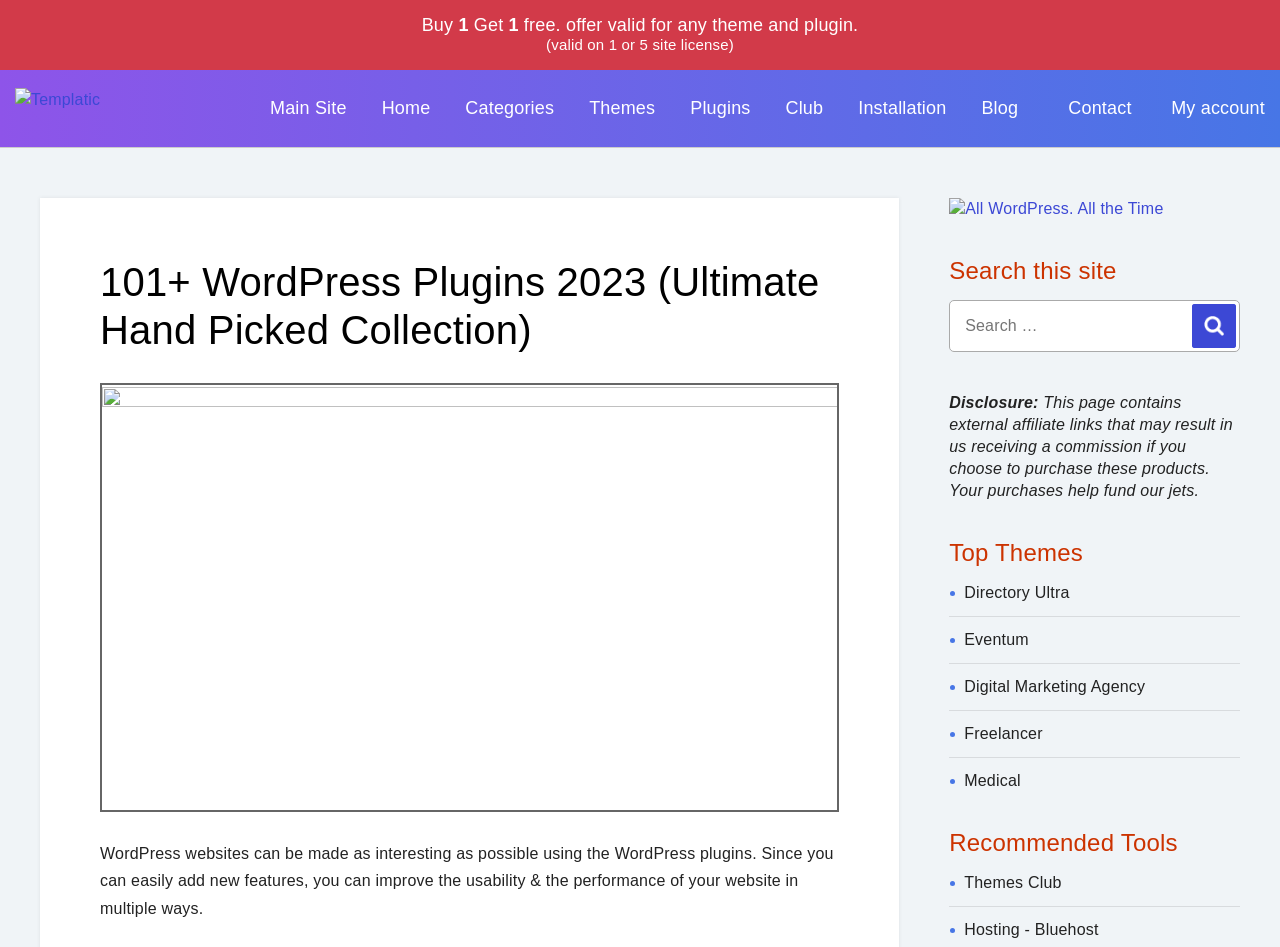Identify and extract the heading text of the webpage.

101+ WordPress Plugins 2023 (Ultimate Hand Picked Collection)